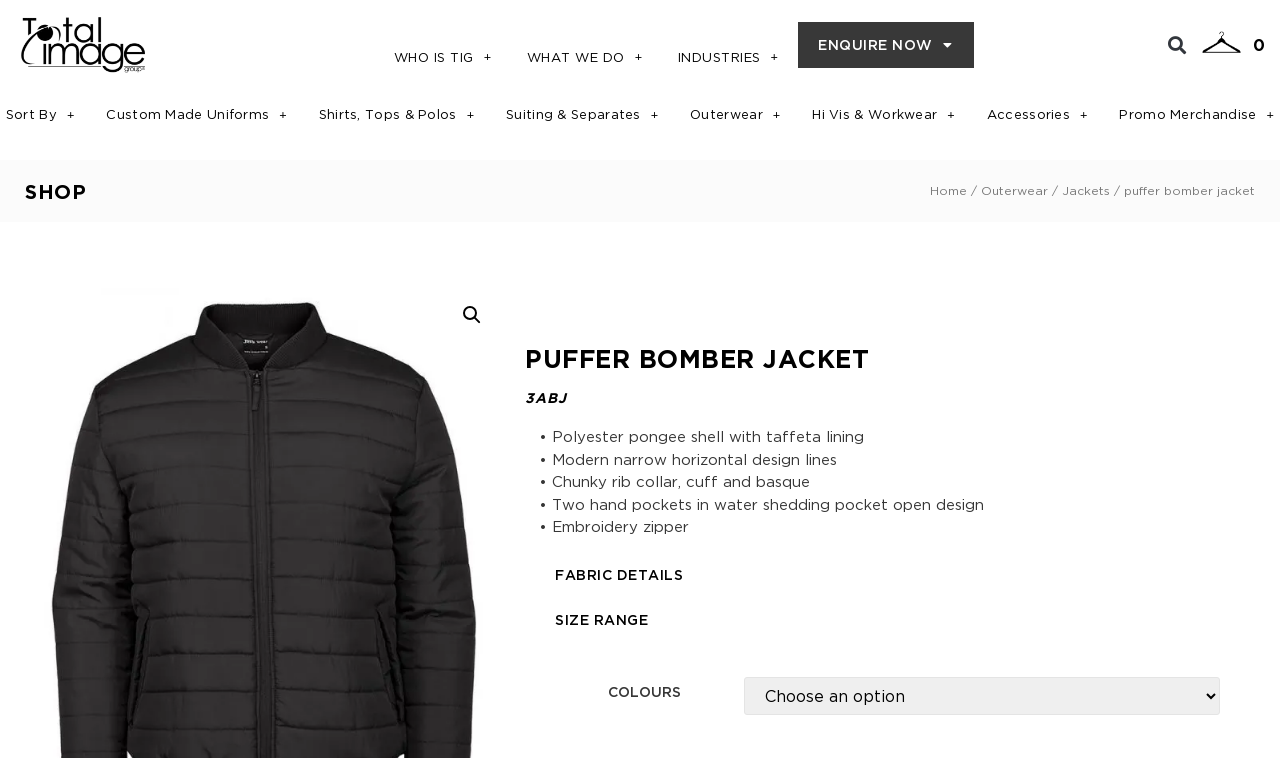Determine the bounding box coordinates of the section I need to click to execute the following instruction: "Explore Outerwear". Provide the coordinates as four float numbers between 0 and 1, i.e., [left, top, right, bottom].

[0.527, 0.118, 0.622, 0.184]